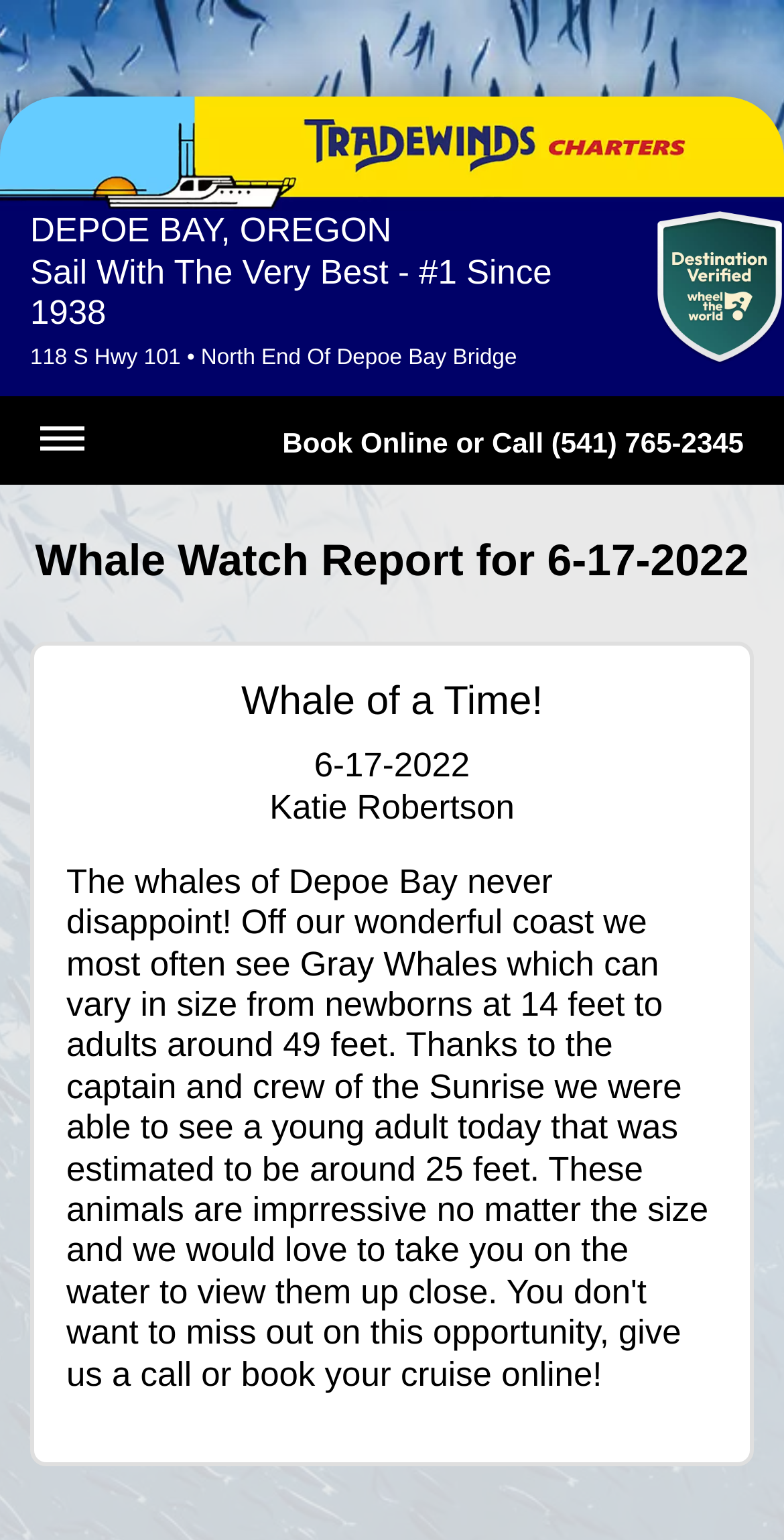Identify the bounding box for the given UI element using the description provided. Coordinates should be in the format (top-left x, top-left y, bottom-right x, bottom-right y) and must be between 0 and 1. Here is the description: Book Online

[0.36, 0.277, 0.572, 0.297]